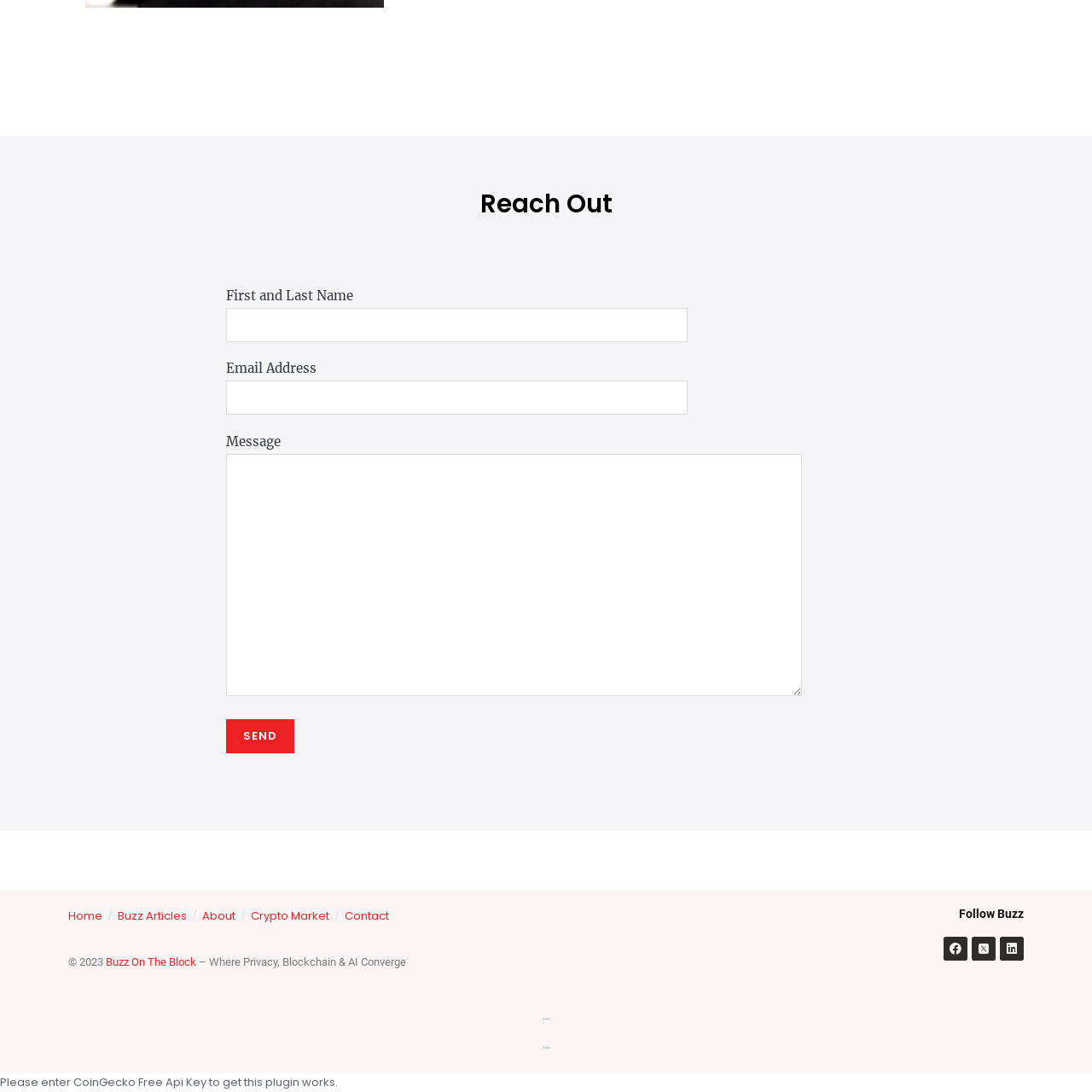Indicate the bounding box coordinates of the clickable region to achieve the following instruction: "Enter first and last name."

[0.207, 0.282, 0.63, 0.313]